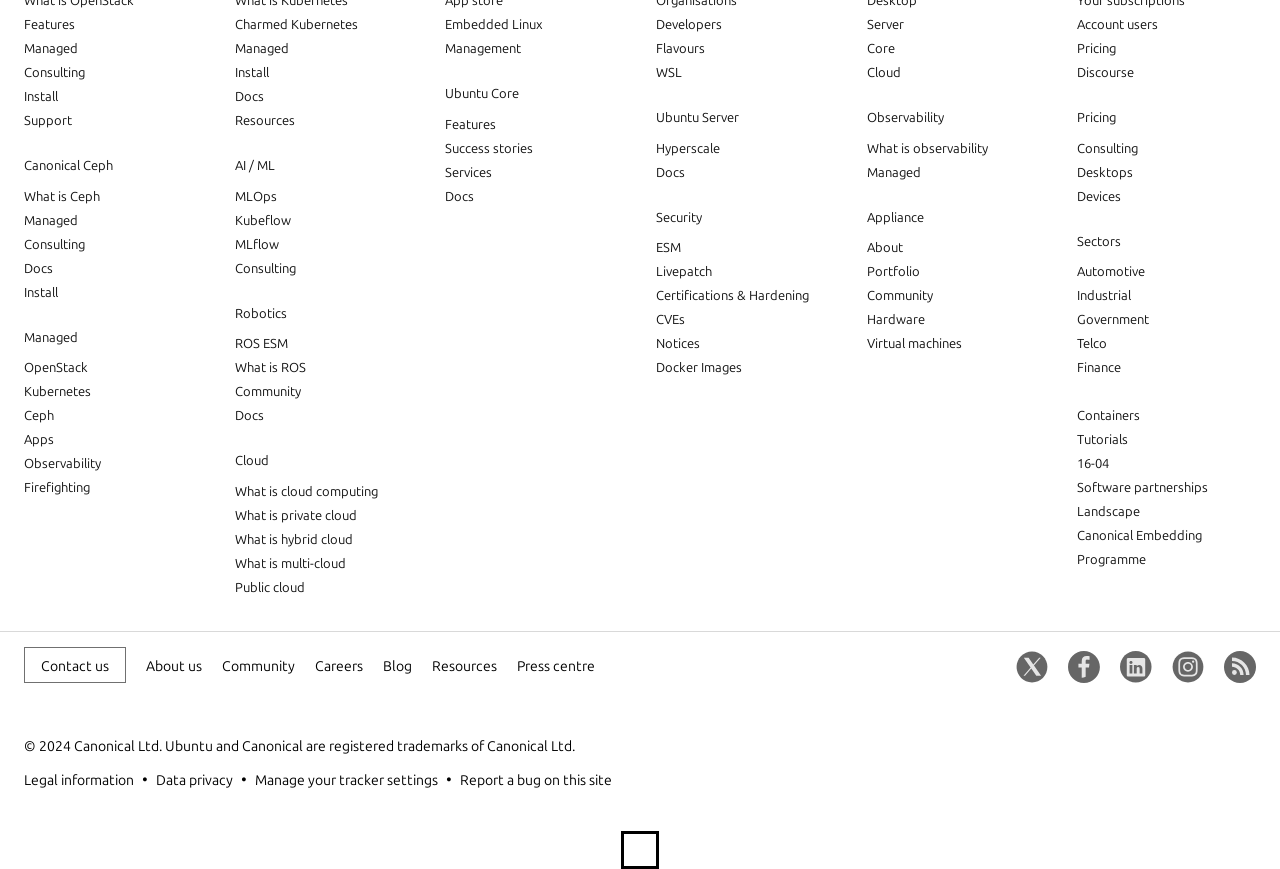Find the bounding box coordinates of the UI element according to this description: "Data privacy".

[0.122, 0.886, 0.182, 0.907]